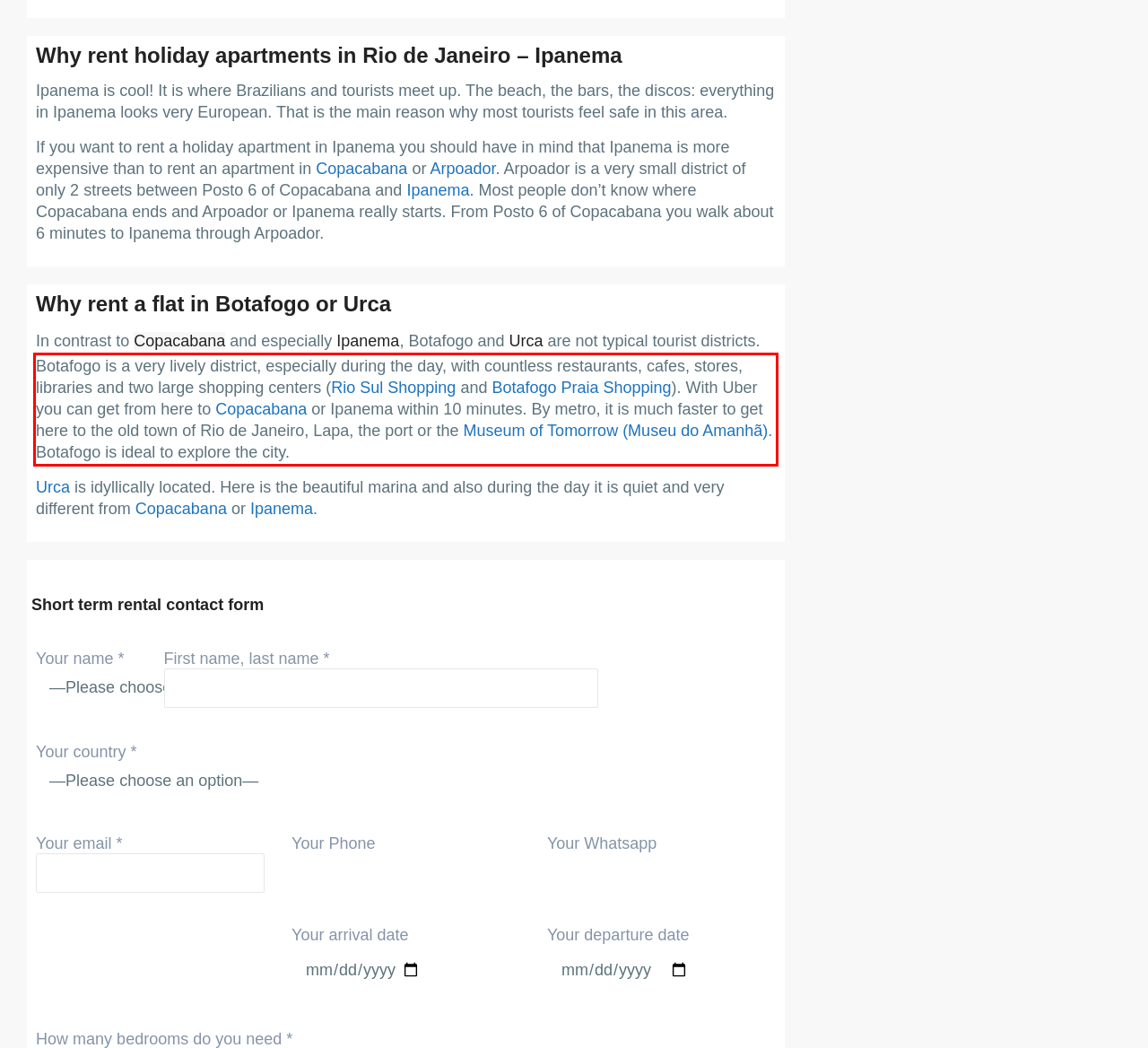From the given screenshot of a webpage, identify the red bounding box and extract the text content within it.

Botafogo is a very lively district, especially during the day, with countless restaurants, cafes, stores, libraries and two large shopping centers (Rio Sul Shopping and Botafogo Praia Shopping). With Uber you can get from here to Copacabana or Ipanema within 10 minutes. By metro, it is much faster to get here to the old town of Rio de Janeiro, Lapa, the port or the Museum of Tomorrow (Museu do Amanhã). Botafogo is ideal to explore the city.